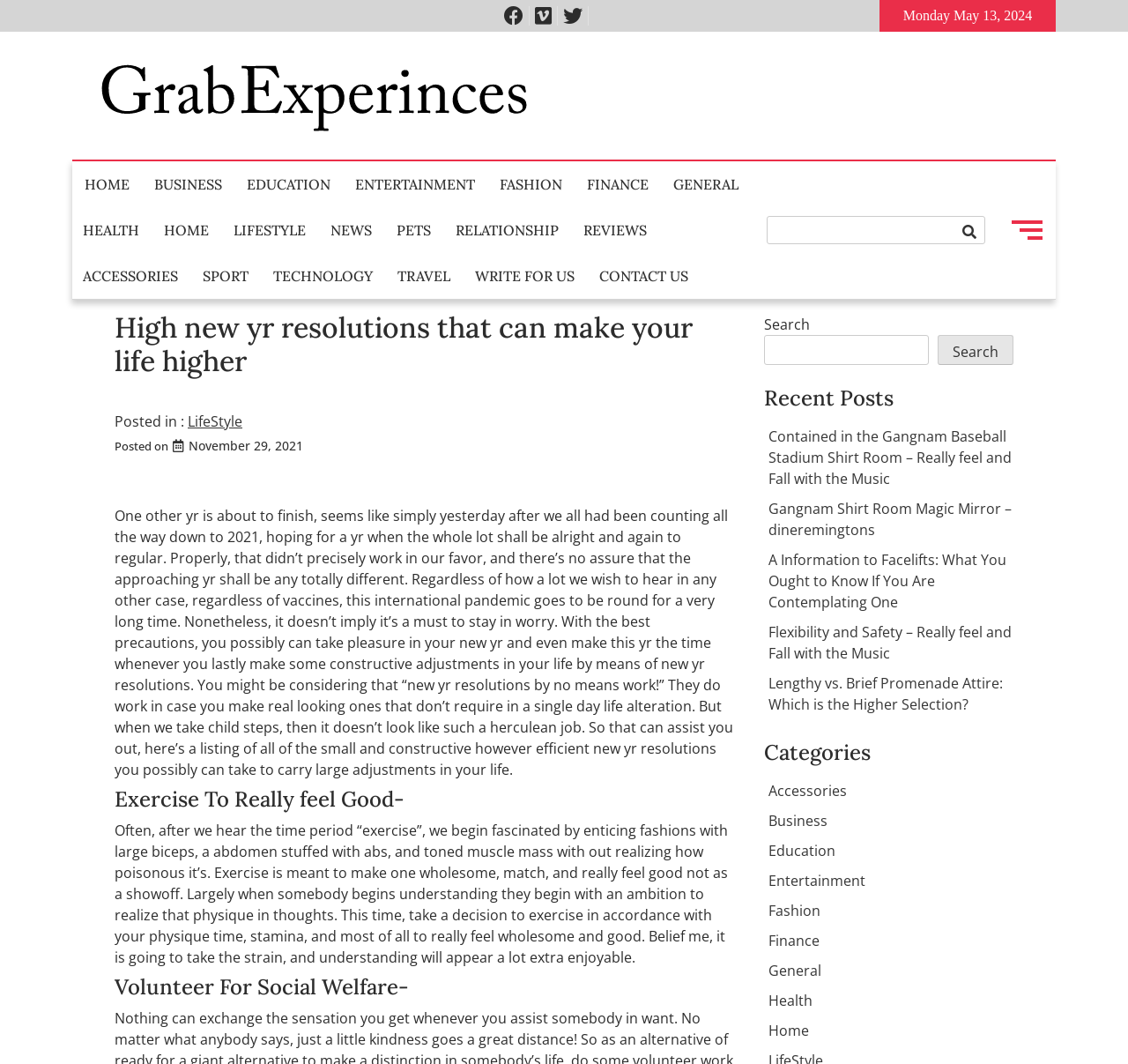Identify the bounding box coordinates for the UI element mentioned here: "Write For Us". Provide the coordinates as four float values between 0 and 1, i.e., [left, top, right, bottom].

[0.412, 0.238, 0.519, 0.281]